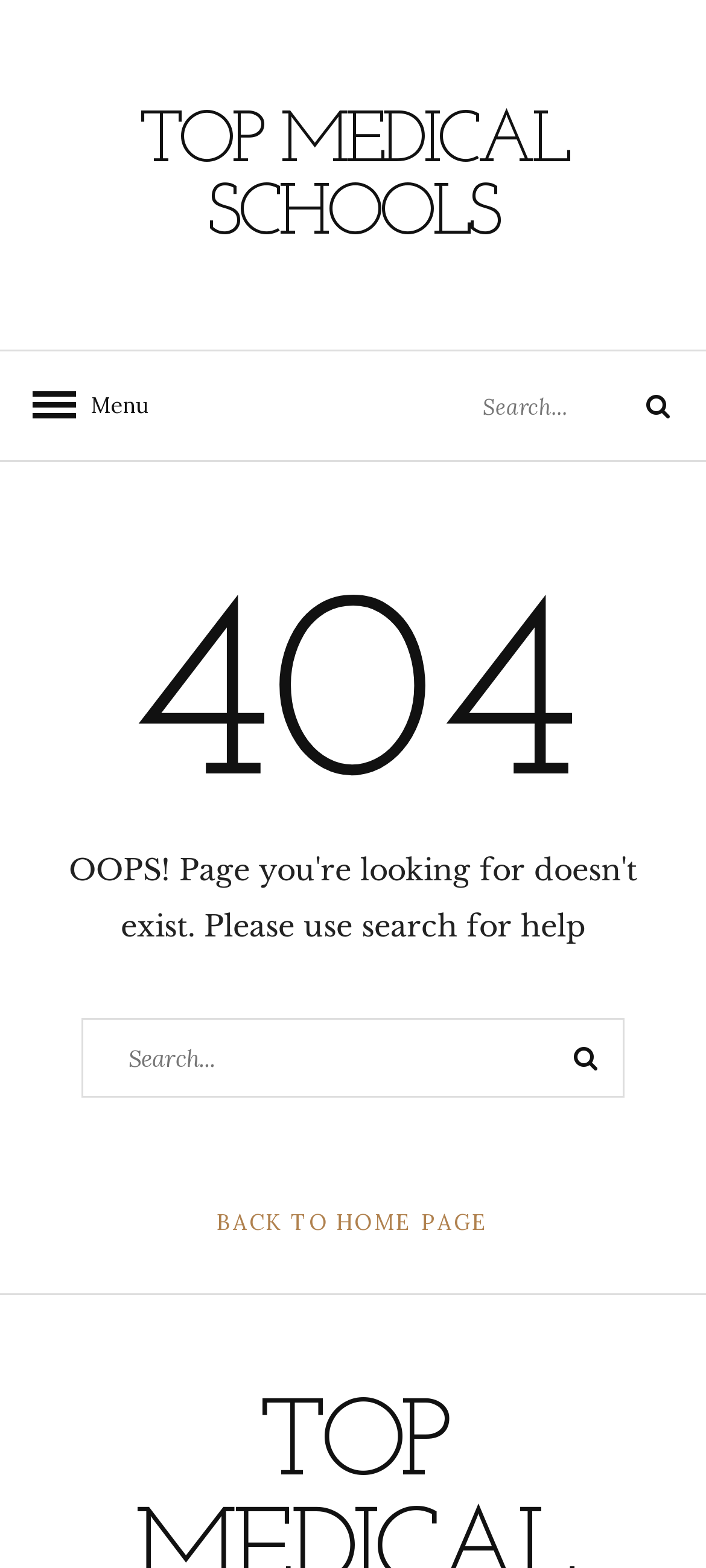What is the error code displayed on the page?
Provide a well-explained and detailed answer to the question.

The error code '404' is displayed prominently on the page, indicating that the requested resource could not be found. This is a standard HTTP error code used to indicate that a page or resource is not available.